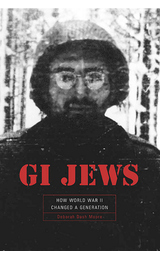What type of photograph is on the book cover?
Please give a detailed and elaborate explanation in response to the question.

The caption describes the photograph on the book cover as 'striking black-and-white', which suggests that the photograph is in black and white, rather than in color.